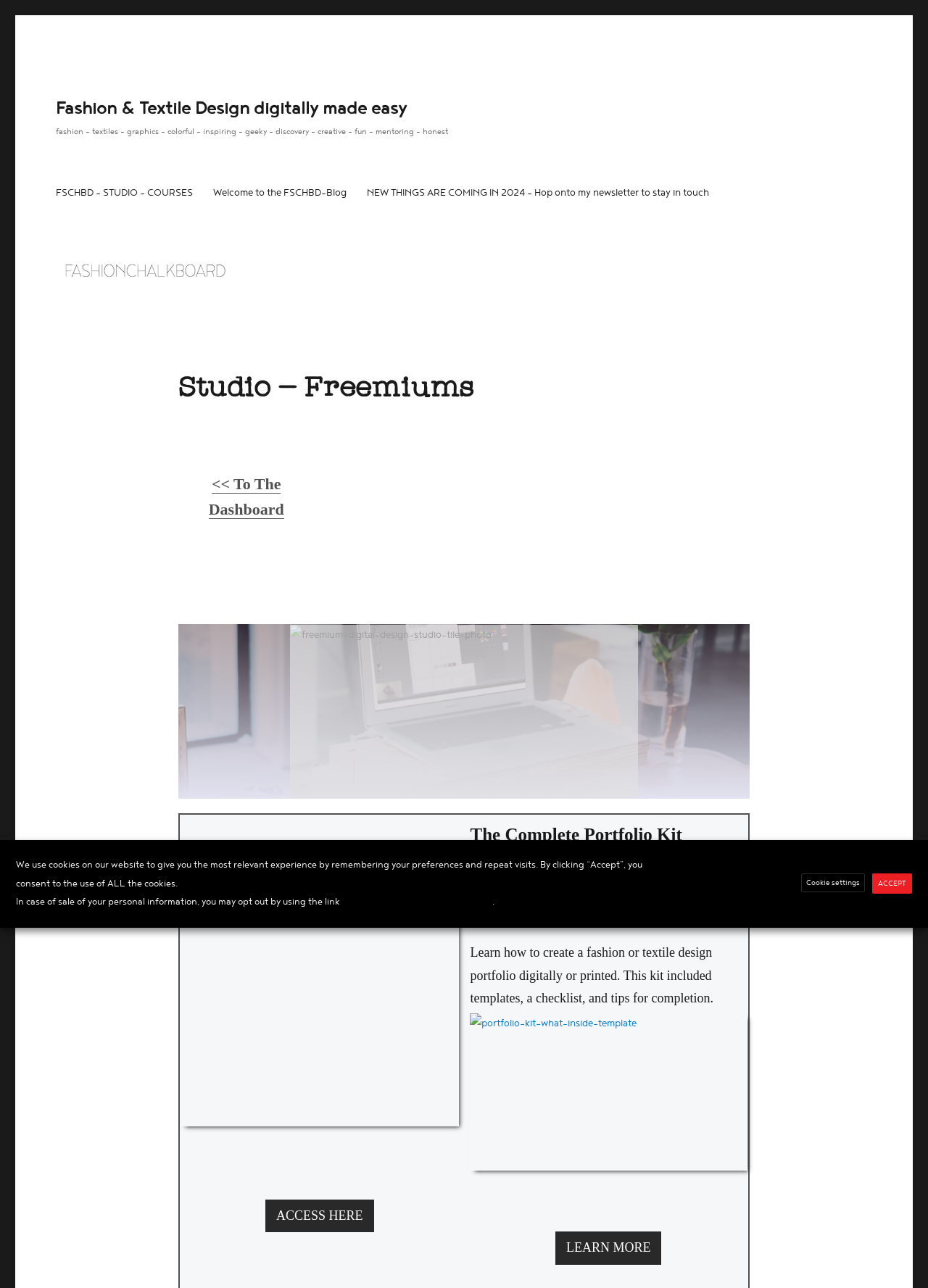Find the bounding box coordinates of the clickable area that will achieve the following instruction: "Learn more about the portfolio kit".

[0.598, 0.956, 0.713, 0.982]